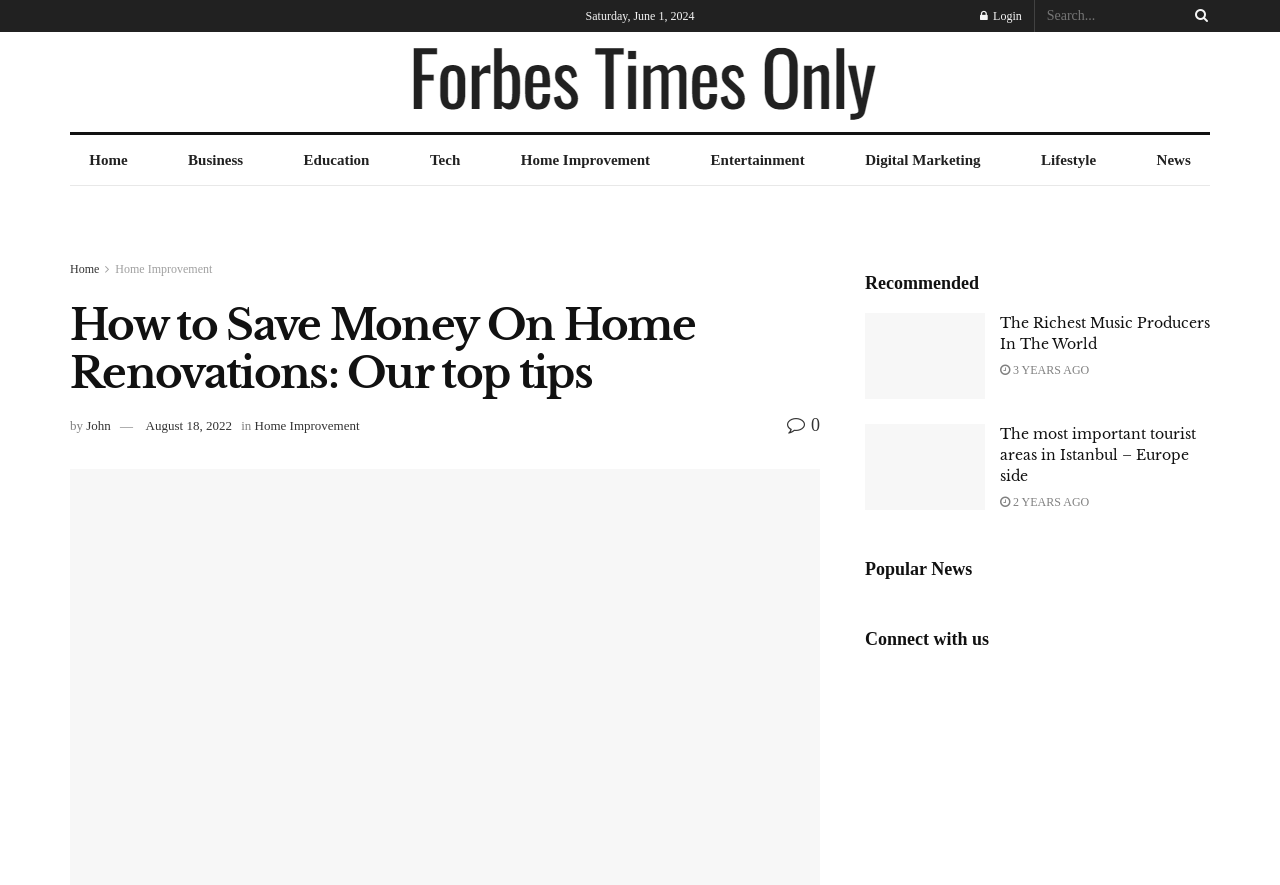Identify the bounding box coordinates of the clickable region necessary to fulfill the following instruction: "Read the article about home improvement". The bounding box coordinates should be four float numbers between 0 and 1, i.e., [left, top, right, bottom].

[0.676, 0.354, 0.945, 0.451]